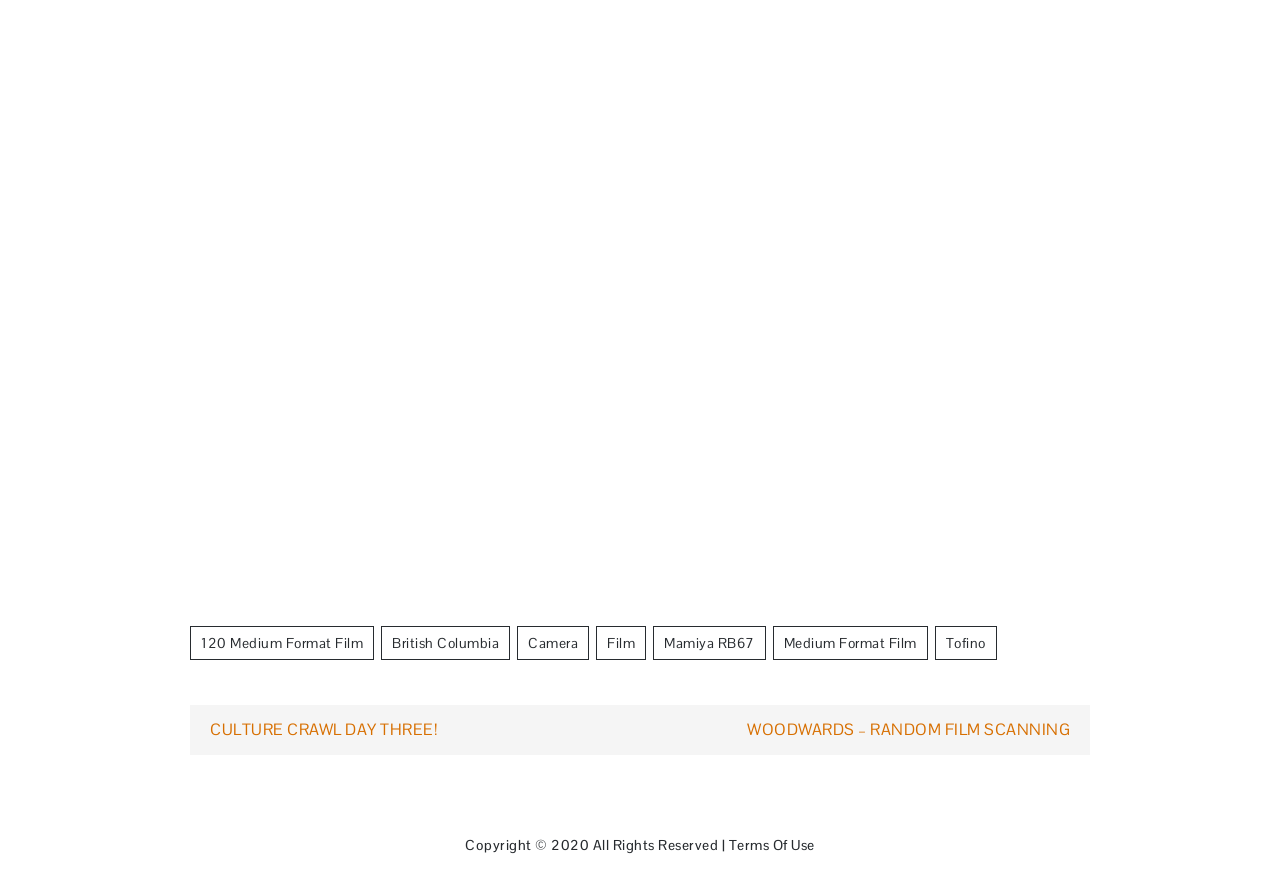Indicate the bounding box coordinates of the element that needs to be clicked to satisfy the following instruction: "Read the post CULTURE CRAWL DAY THREE!". The coordinates should be four float numbers between 0 and 1, i.e., [left, top, right, bottom].

[0.164, 0.811, 0.341, 0.835]